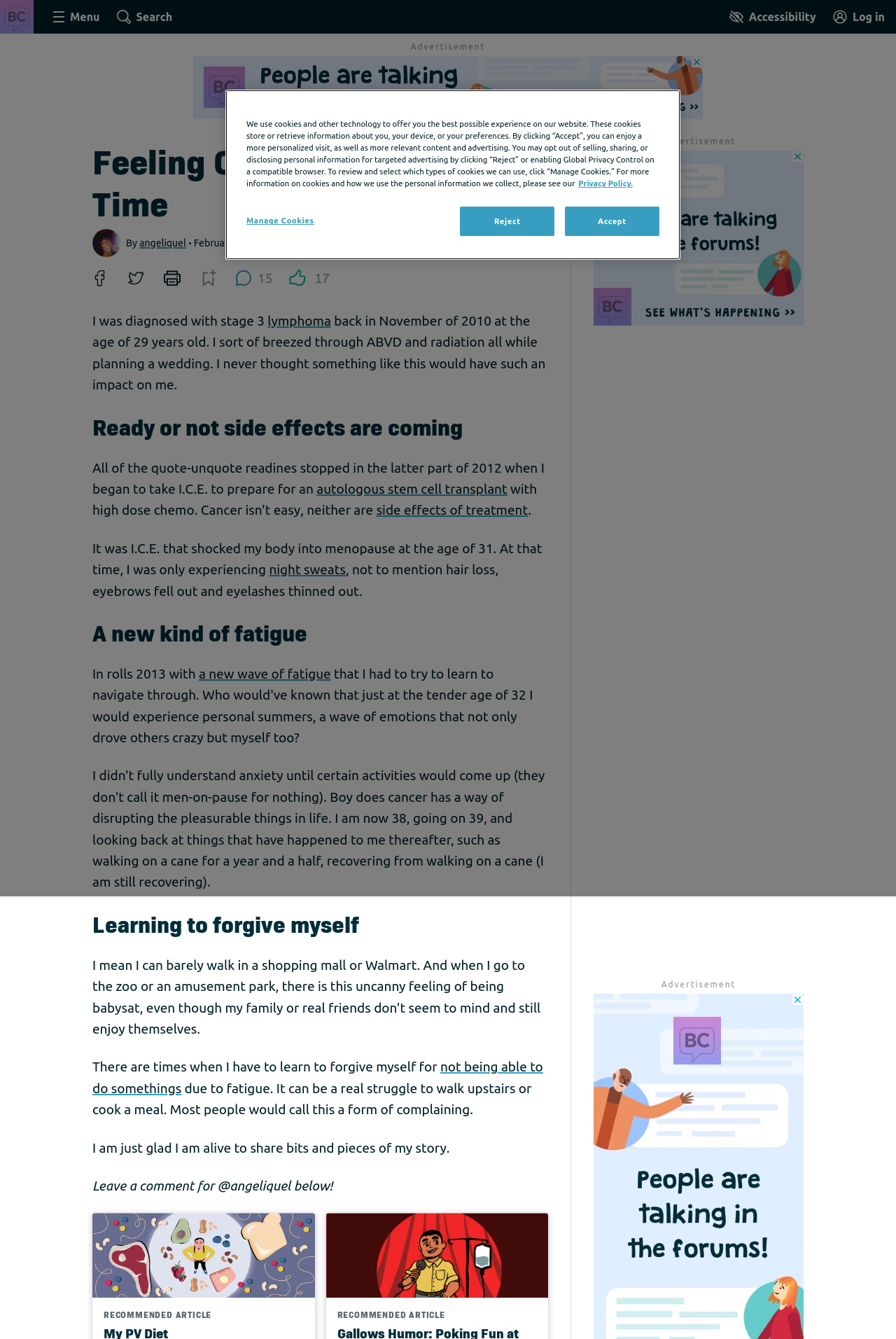Please reply to the following question with a single word or a short phrase:
What is the author's current status?

alive